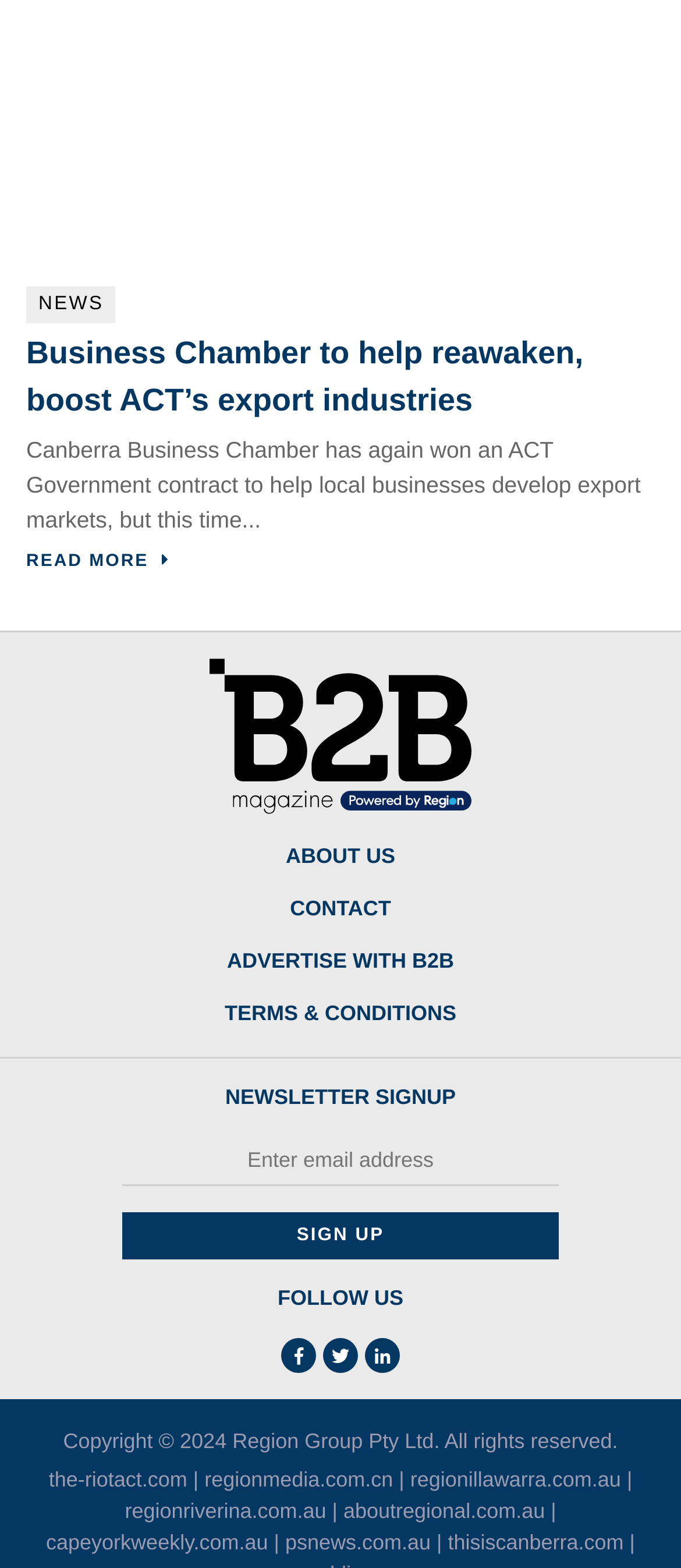Locate the bounding box coordinates of the clickable element to fulfill the following instruction: "Read more about Business Chamber to help reawaken, boost ACT’s export industries". Provide the coordinates as four float numbers between 0 and 1 in the format [left, top, right, bottom].

[0.038, 0.347, 0.26, 0.369]